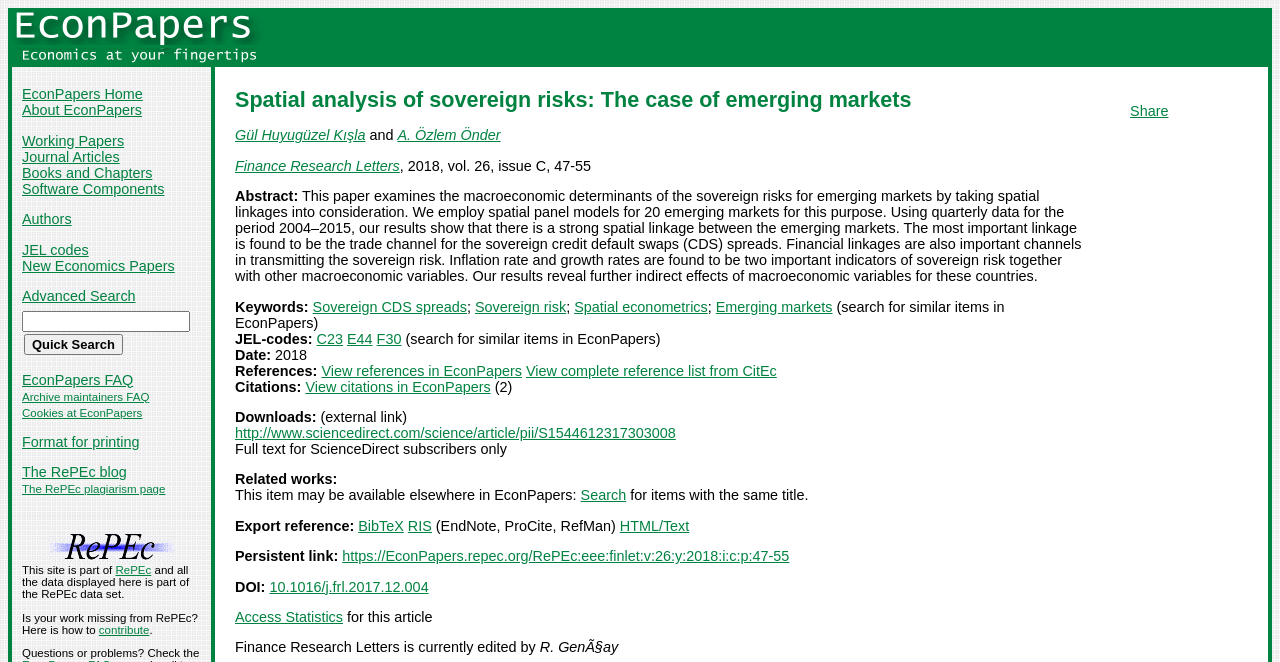What is the name of the research paper?
Provide an in-depth answer to the question, covering all aspects.

I found the answer by looking at the heading element with the text 'Spatial analysis of sovereign risks: The case of emerging markets' which is likely to be the title of the research paper.